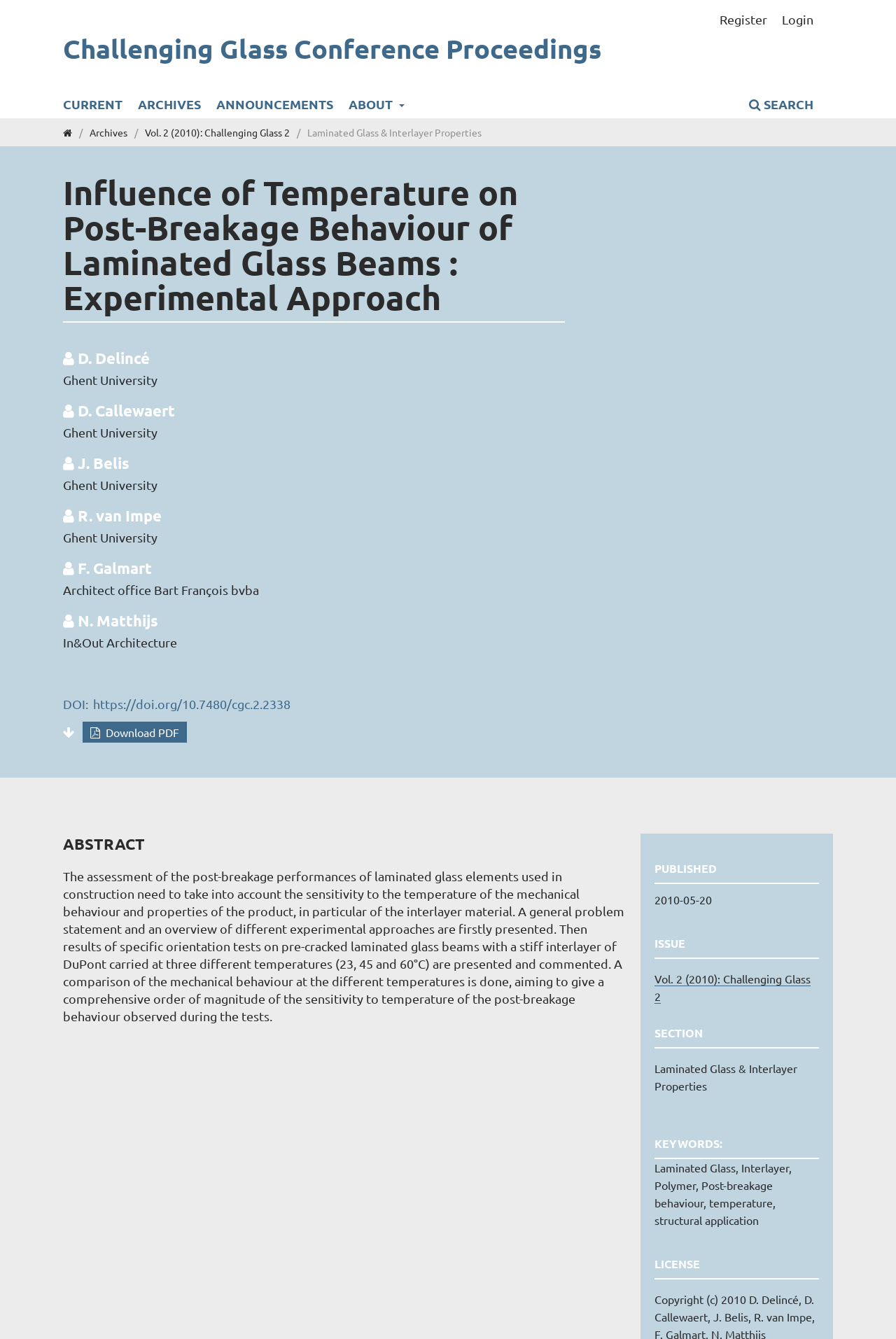Identify the bounding box coordinates of the clickable region to carry out the given instruction: "Search for something".

[0.829, 0.07, 0.915, 0.088]